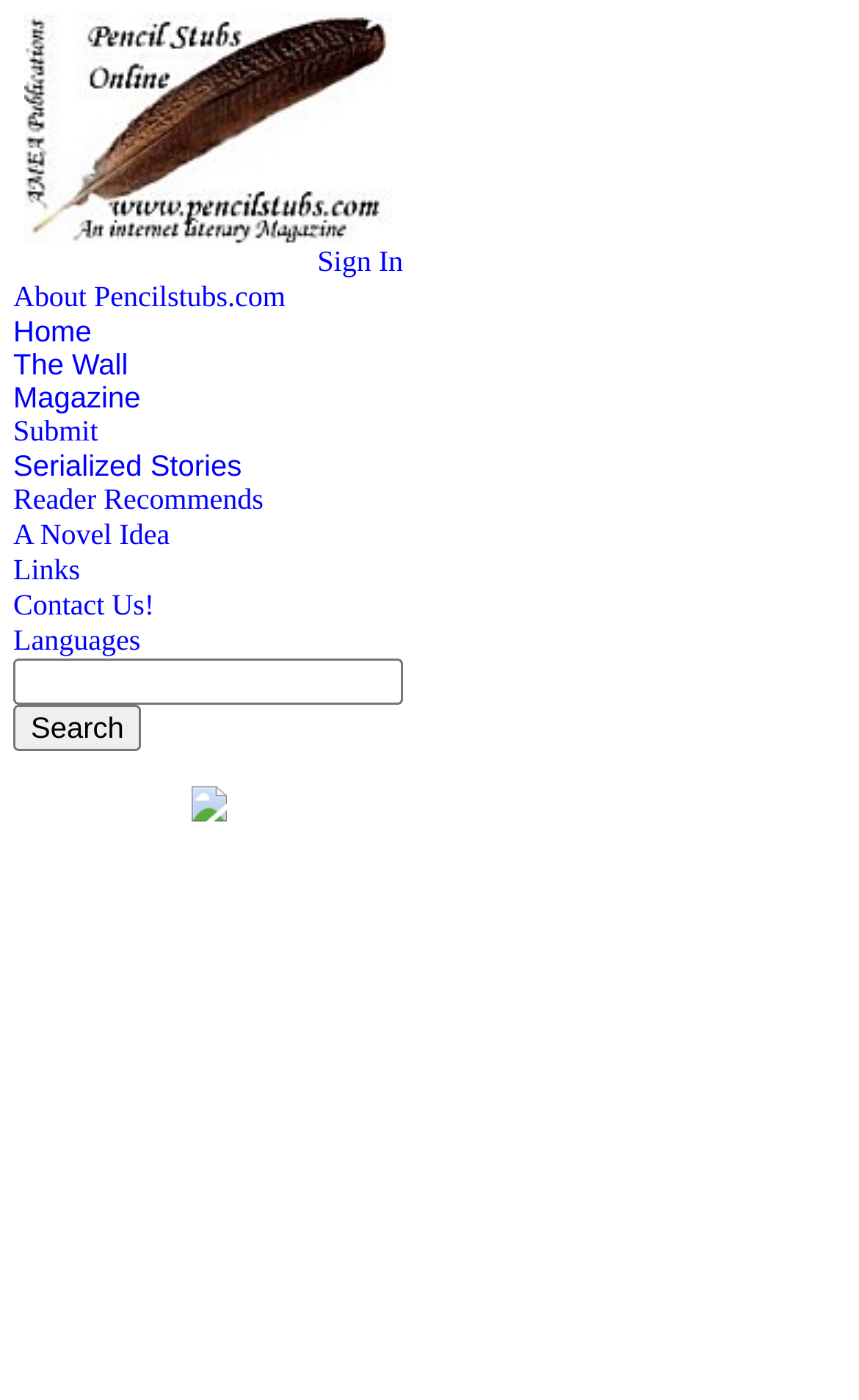Carefully examine the image and provide an in-depth answer to the question: What is the purpose of the textbox in the top navigation menu?

The textbox in the top navigation menu is accompanied by a 'Search' button, indicating that it is used for searching purposes. Users can enter their search queries in this textbox and click the 'Search' button to find relevant results.